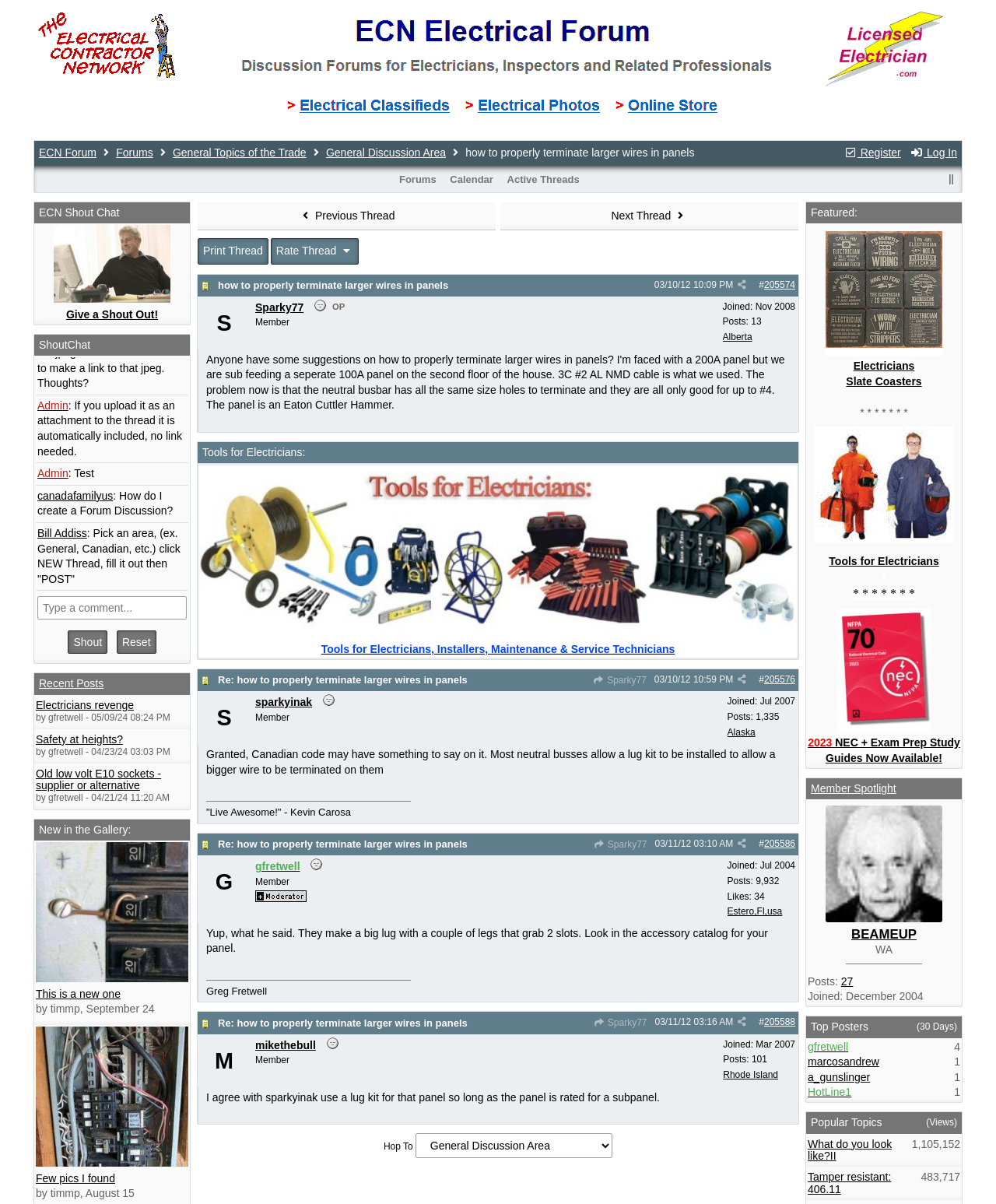Identify the bounding box coordinates for the region to click in order to carry out this instruction: "View the ECN Forum". Provide the coordinates using four float numbers between 0 and 1, formatted as [left, top, right, bottom].

[0.039, 0.121, 0.097, 0.132]